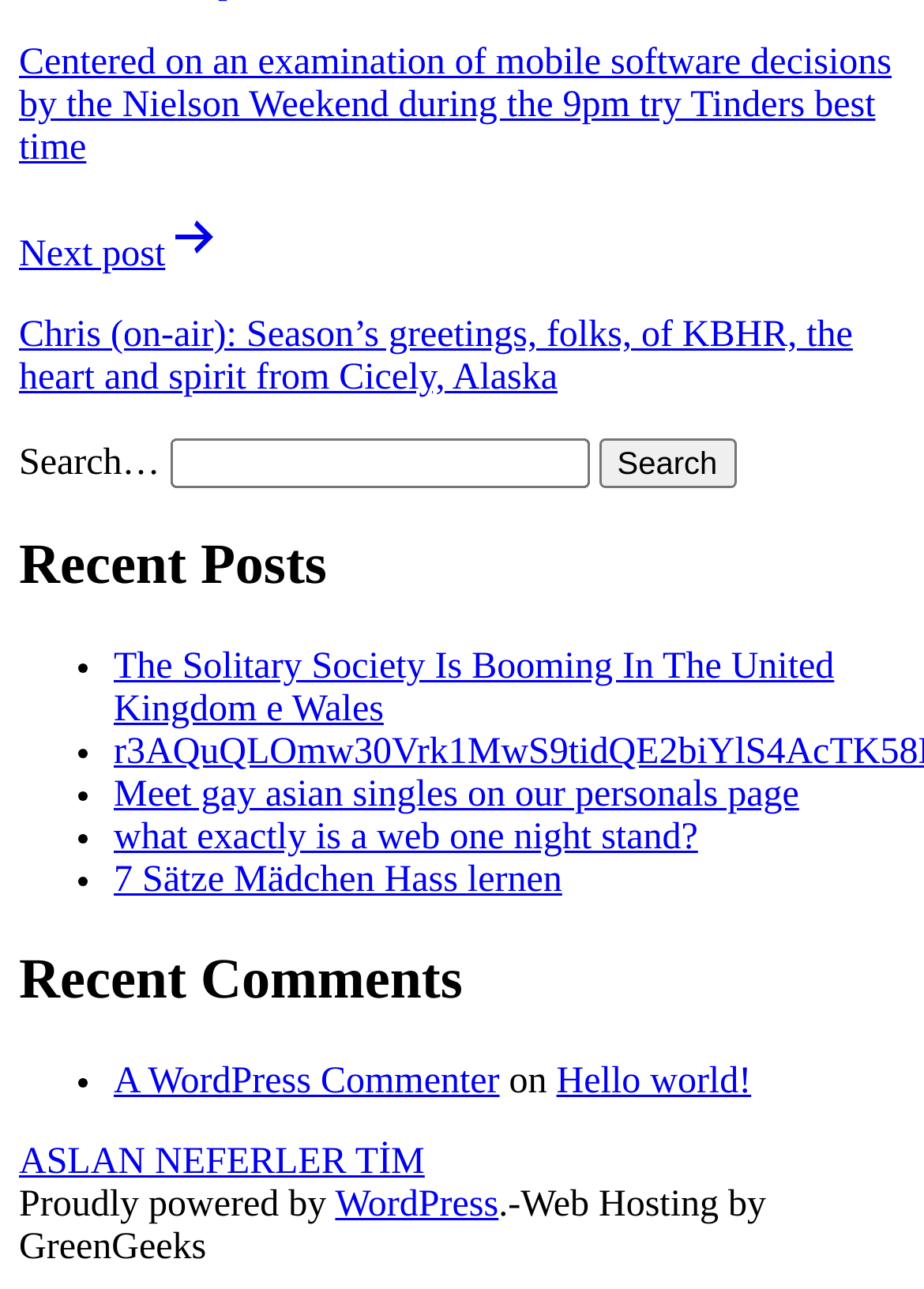Locate the bounding box coordinates of the UI element described by: "7 Sätze Mädchen Hass lernen". The bounding box coordinates should consist of four float numbers between 0 and 1, i.e., [left, top, right, bottom].

[0.123, 0.667, 0.608, 0.698]